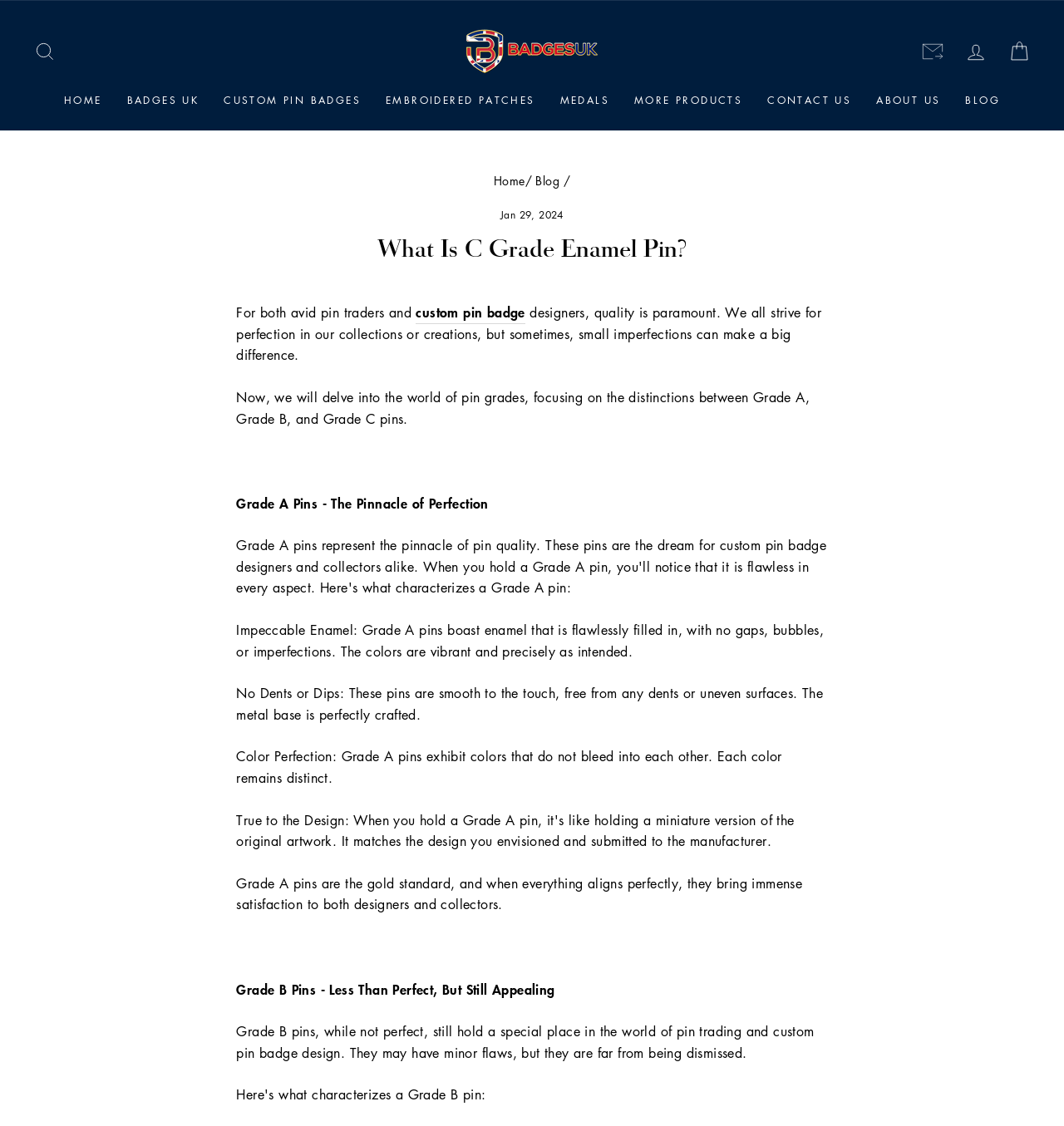Please find the bounding box for the UI element described by: "Blog".

[0.504, 0.153, 0.526, 0.168]